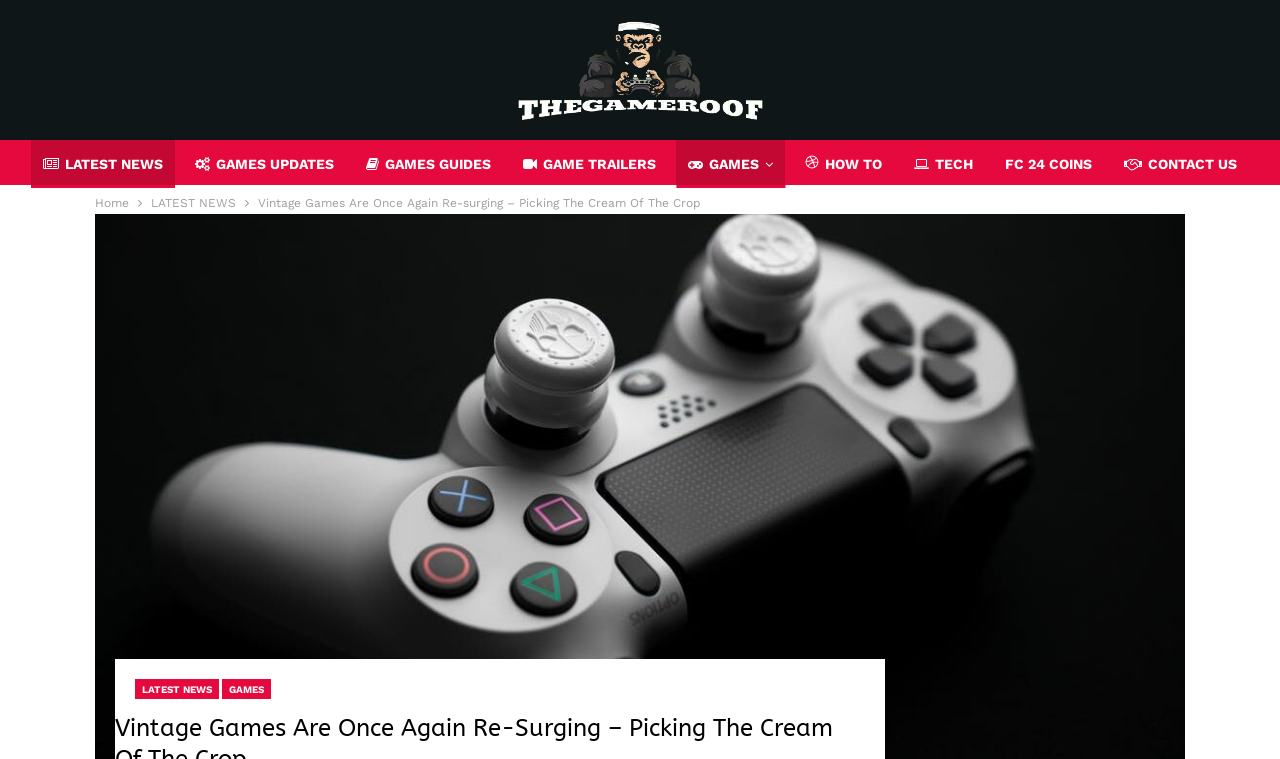What is the main heading displayed on the webpage? Please provide the text.

Vintage Games Are Once Again Re-Surging – Picking The Cream Of The Crop